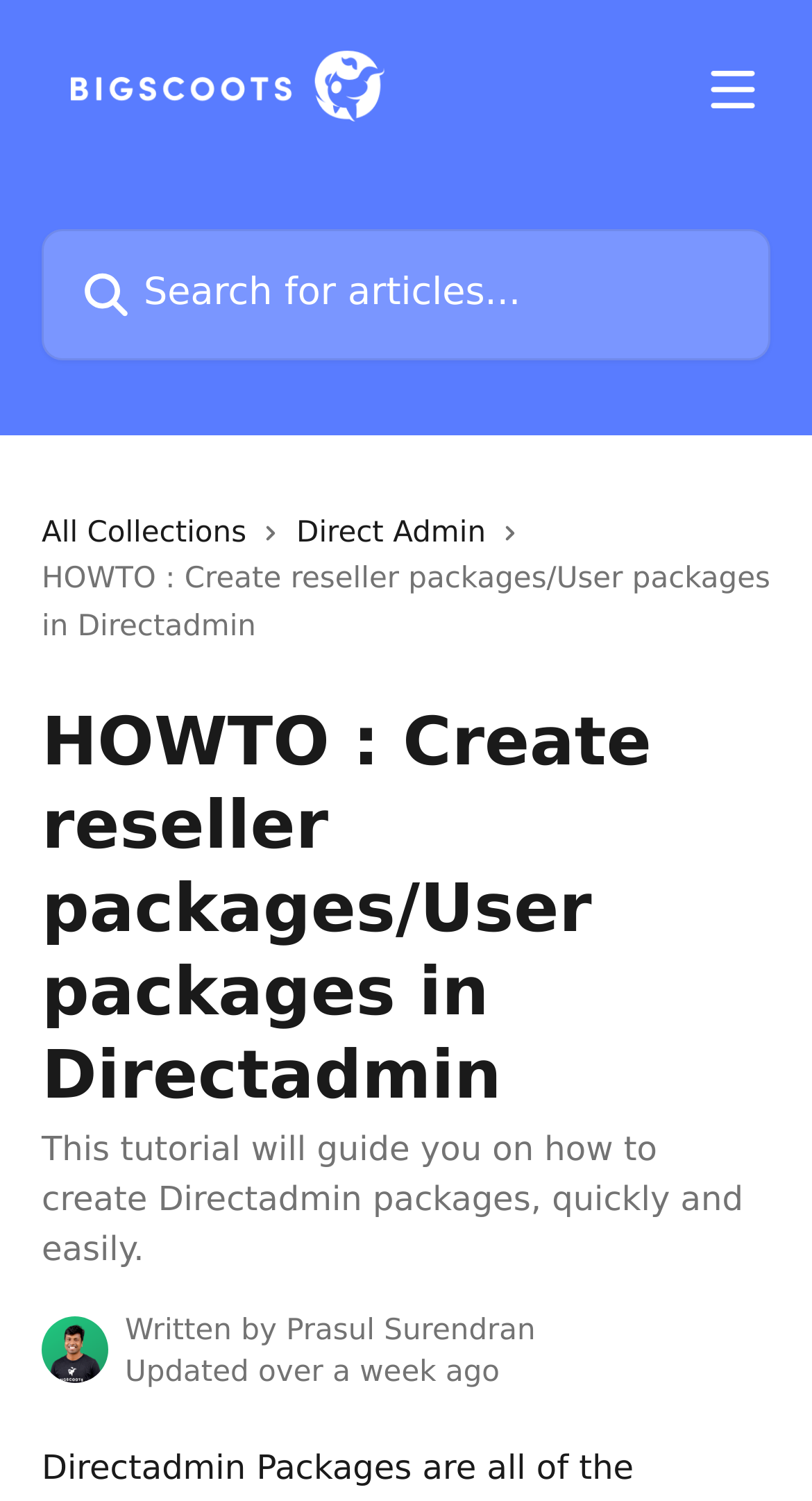Give a concise answer of one word or phrase to the question: 
What is the purpose of the button at the top-right corner?

Open menu